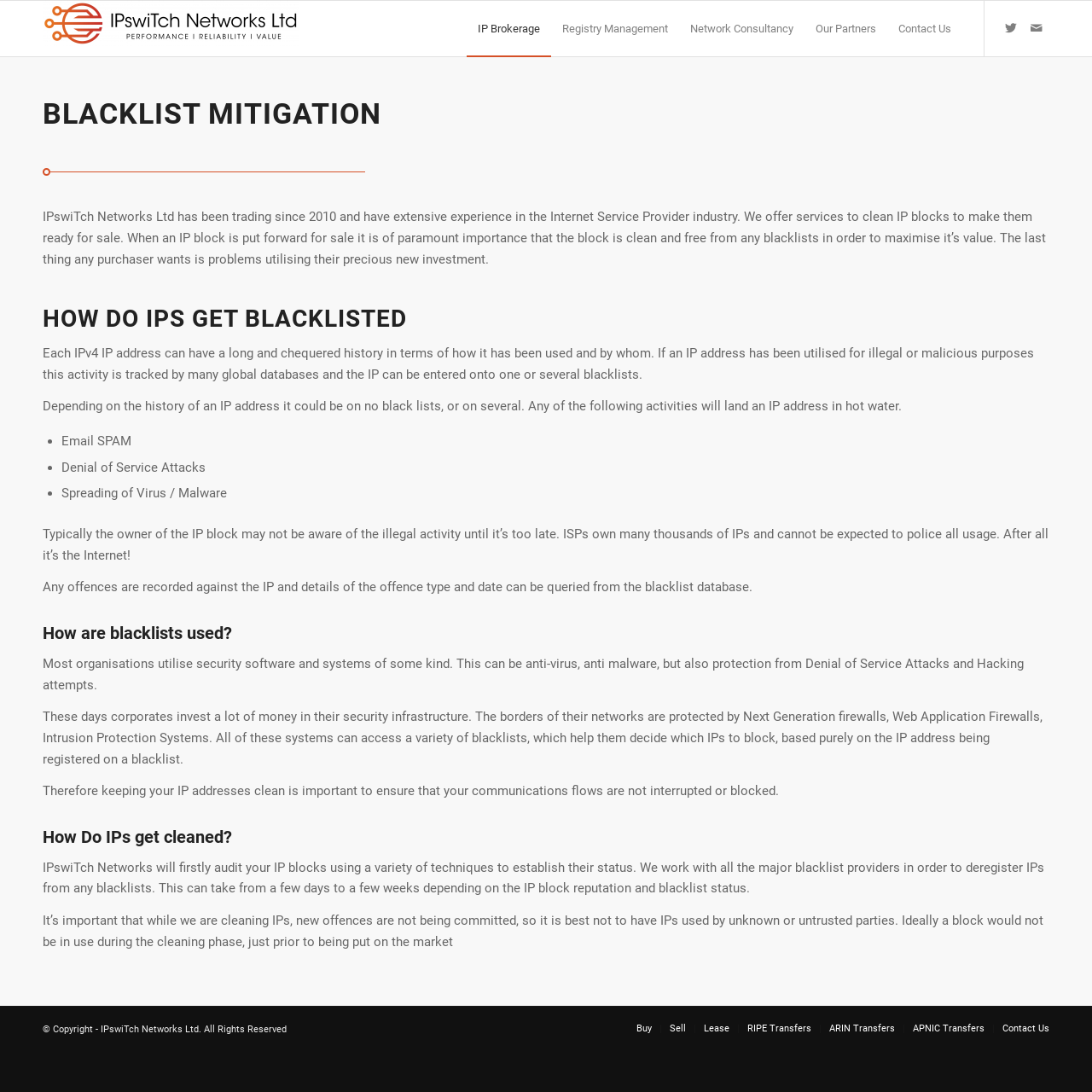Determine the bounding box coordinates of the clickable element to complete this instruction: "Contact Us". Provide the coordinates in the format of four float numbers between 0 and 1, [left, top, right, bottom].

[0.812, 0.001, 0.881, 0.052]